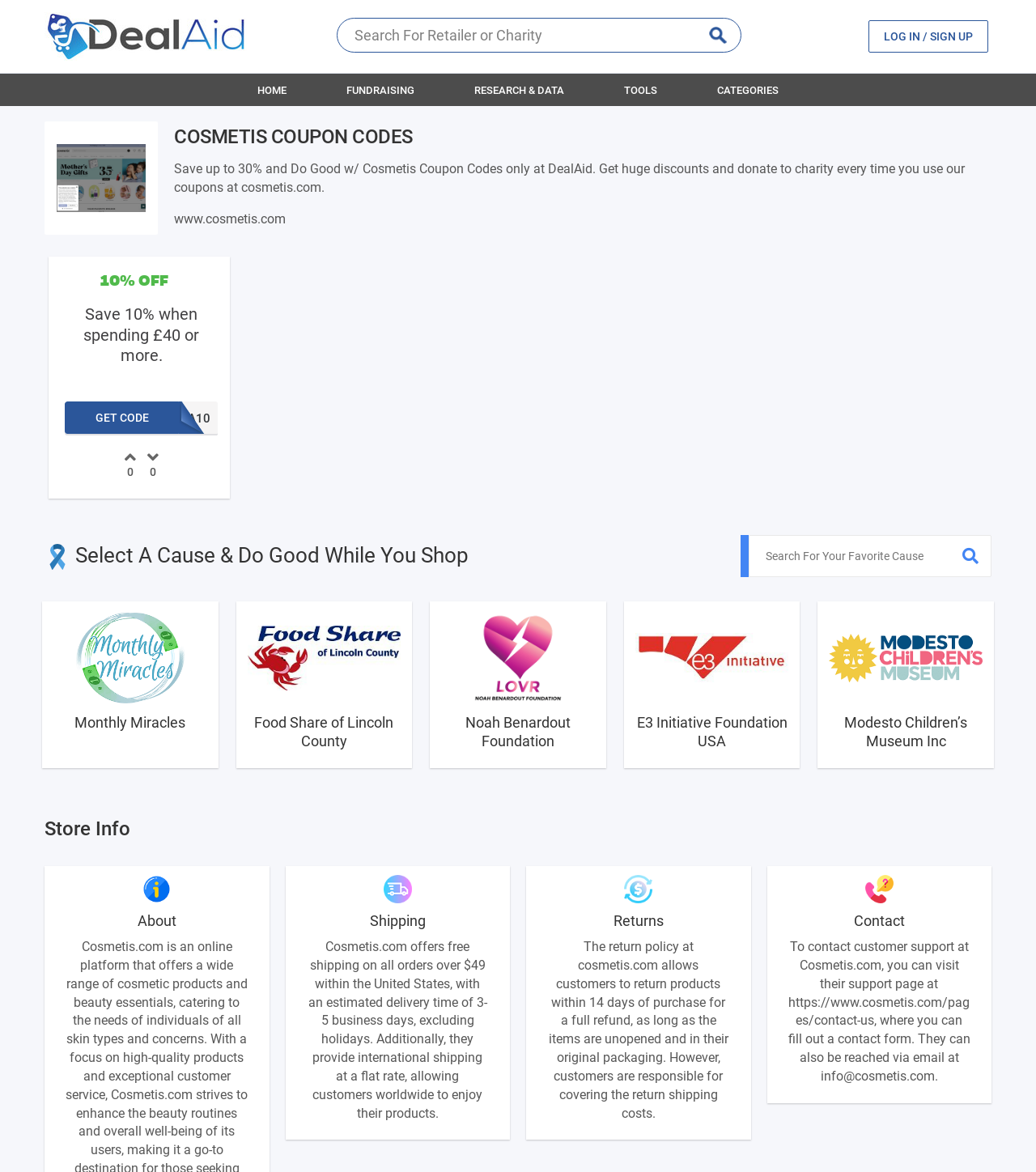What is the minimum amount for free shipping?
Look at the screenshot and give a one-word or phrase answer.

$49